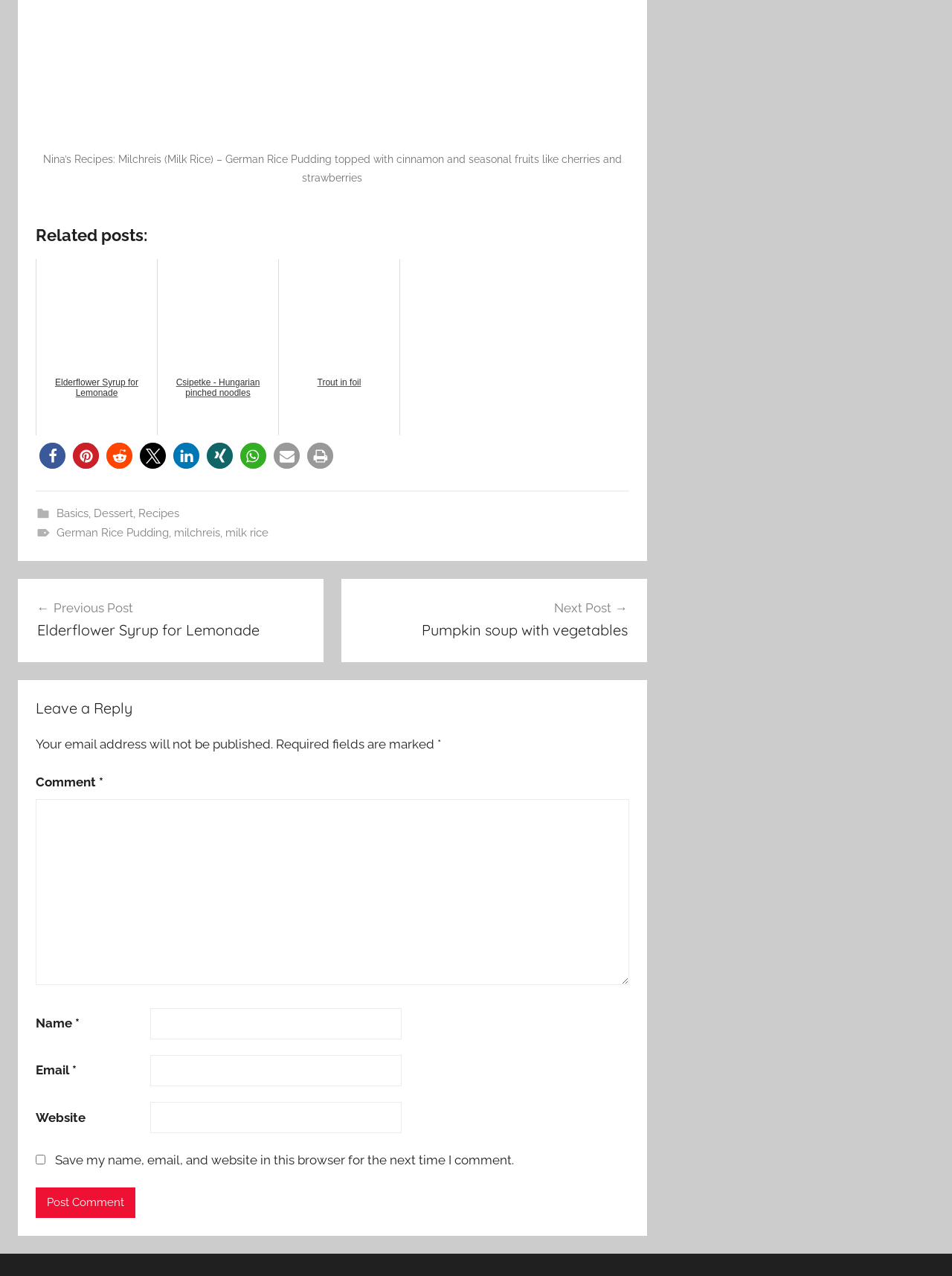Identify the bounding box coordinates of the section to be clicked to complete the task described by the following instruction: "Click on the 'Post Comment' button". The coordinates should be four float numbers between 0 and 1, formatted as [left, top, right, bottom].

[0.038, 0.93, 0.142, 0.954]